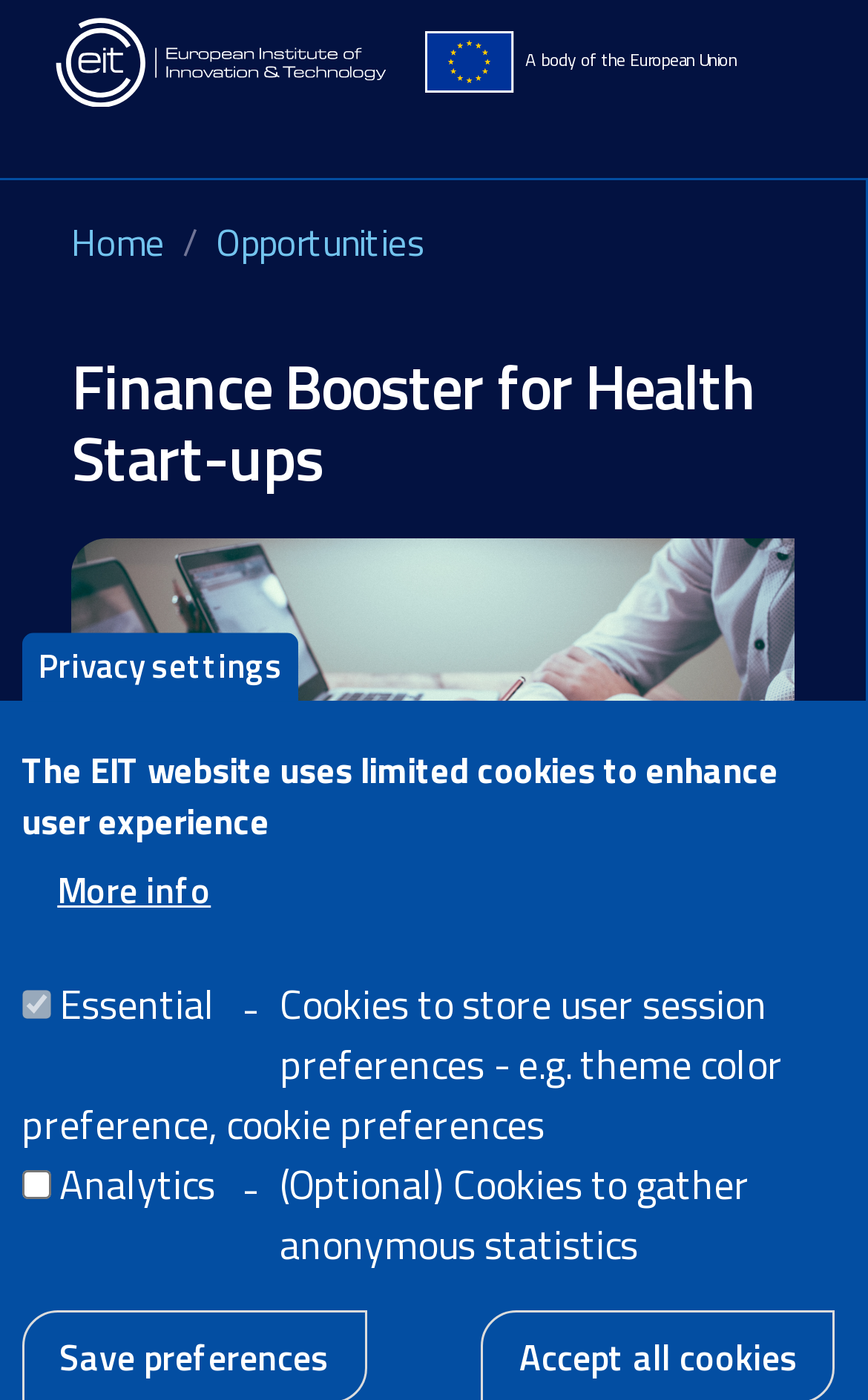Create an elaborate caption for the webpage.

The webpage is about the "Finance Booster for Health Start-ups" program, which offers intensive training for healthcare start-ups seeking investment. 

At the top of the page, there is a banner with a site header, containing a link to the "Home" page and an image. Next to it, there is another image and a static text stating that it is "A body of the European Union". 

Below the banner, there is a complementary section, followed by a navigation section with a breadcrumb trail. The breadcrumb trail contains links to "Home" and "Opportunities", with the latter being the current page. 

On the "Opportunities" page, there is a heading with the title "Finance Booster for Health Start-ups", accompanied by an image. Below the heading, there is a static text "OPPORTUNITY" and some details about the opportunity, including the date "27/07/2022" and time "09.45 - CET". There is also another date "03/10/2022" mentioned on the page. 

On the right side of the page, there is a button for "Privacy settings", which opens a document with a heading about the EIT website's use of limited cookies to enhance user experience. The document also contains a button for "More info" and two checkboxes for managing cookie preferences, one for "Essential" cookies and another for "Analytics" cookies. There is also a button to "Withdraw consent" at the bottom of the document.